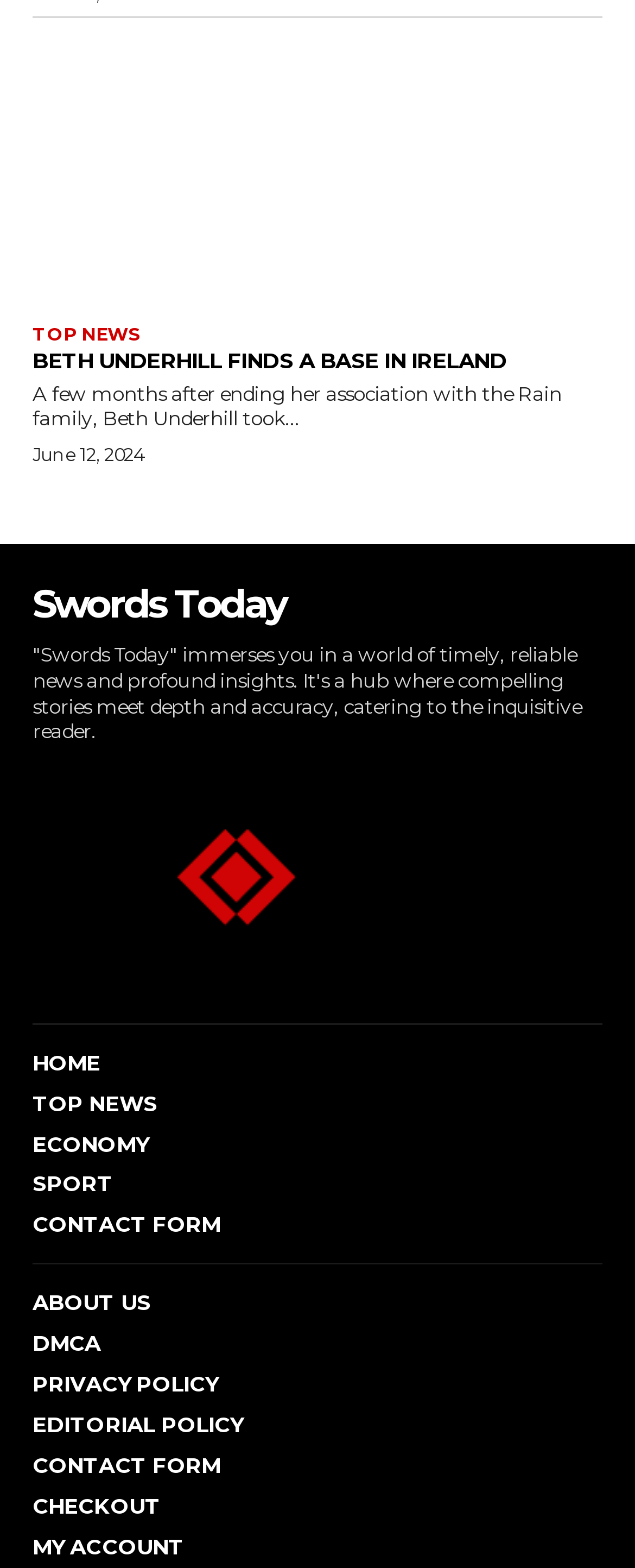Find the bounding box coordinates of the element to click in order to complete the given instruction: "visit Swords Today website."

[0.051, 0.369, 0.949, 0.402]